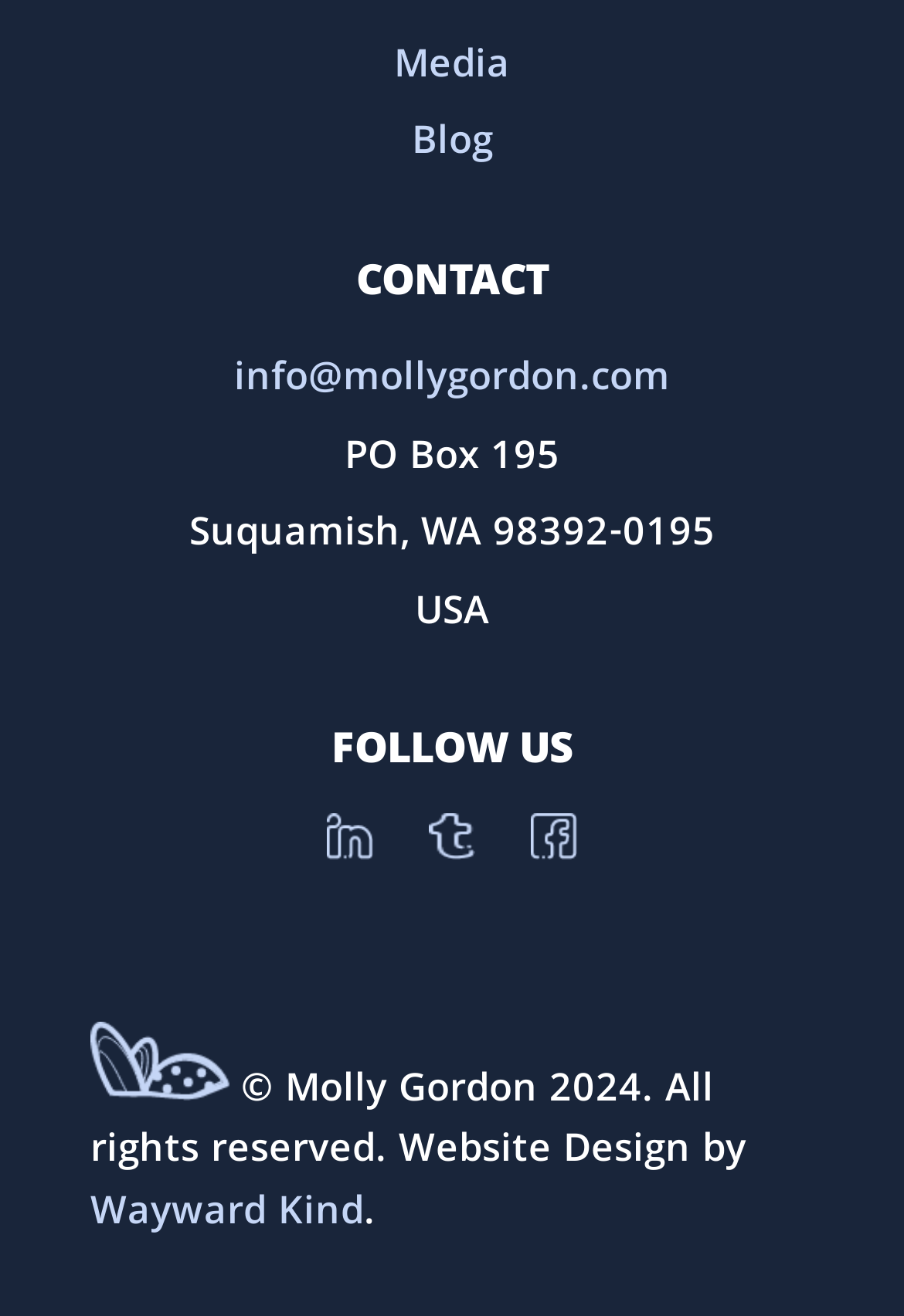Locate the bounding box of the user interface element based on this description: "Media".

[0.436, 0.026, 0.564, 0.077]